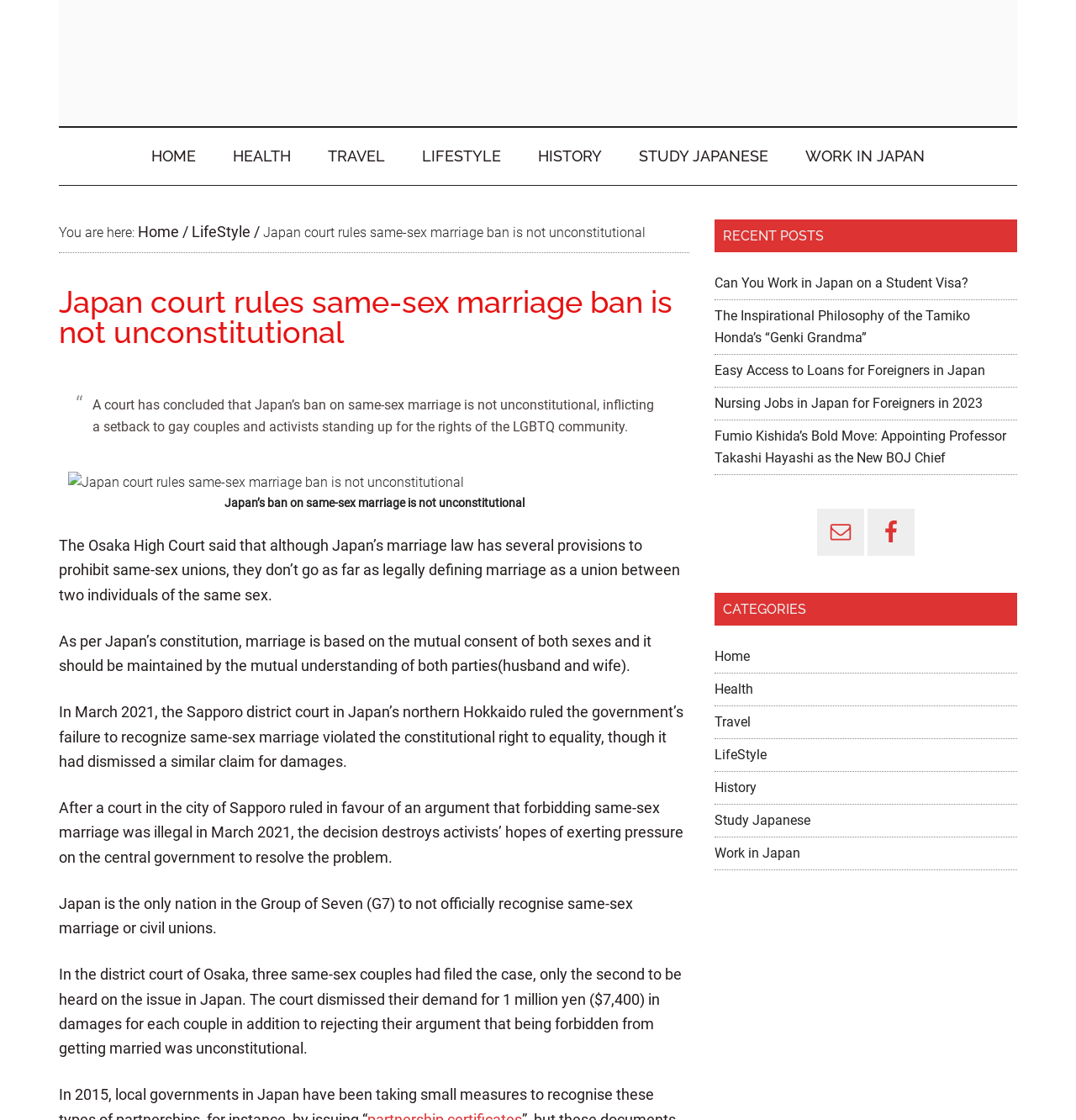Find and indicate the bounding box coordinates of the region you should select to follow the given instruction: "Browse the 'RECENT POSTS' section".

[0.664, 0.196, 0.945, 0.225]